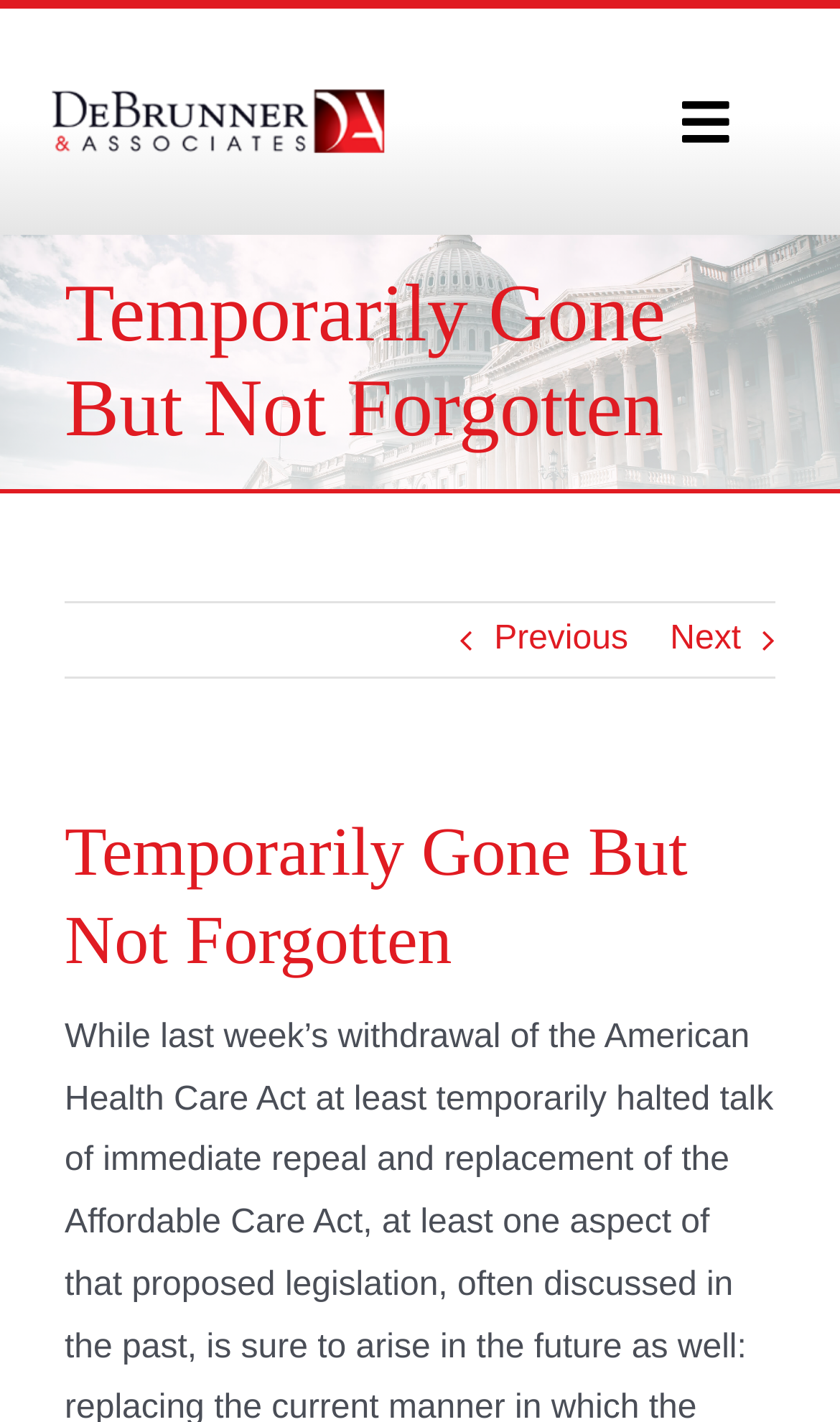Craft a detailed narrative of the webpage's structure and content.

The webpage appears to be a blog or article page from DeBrunner & Associates. At the top left, there is a logo of DeBrunner & Associates, which is an image with a link. 

Below the logo, there is a navigation menu with the year "2023" written on it. The menu has a toggle button on the right side, which is currently not expanded. The menu items include links to "Home", "Who We Are", "What We Do", "Our Team", "Policy Updates", and "Contact Us". Each of these links has a corresponding button to open a submenu, except for "Home" and "Contact Us".

On the left side of the page, there is a main heading titled "Temporarily Gone But Not Forgotten". Below this heading, there is a block of text, which is not explicitly described in the accessibility tree, but based on the meta description, it seems to be discussing the withdrawal of the American Health Care Act and its implications on the Affordable Care Act.

At the bottom of the page, there are two links, "Previous" and "Next", which are likely used for pagination. The "Previous" link is on the left, and the "Next" link is on the right.